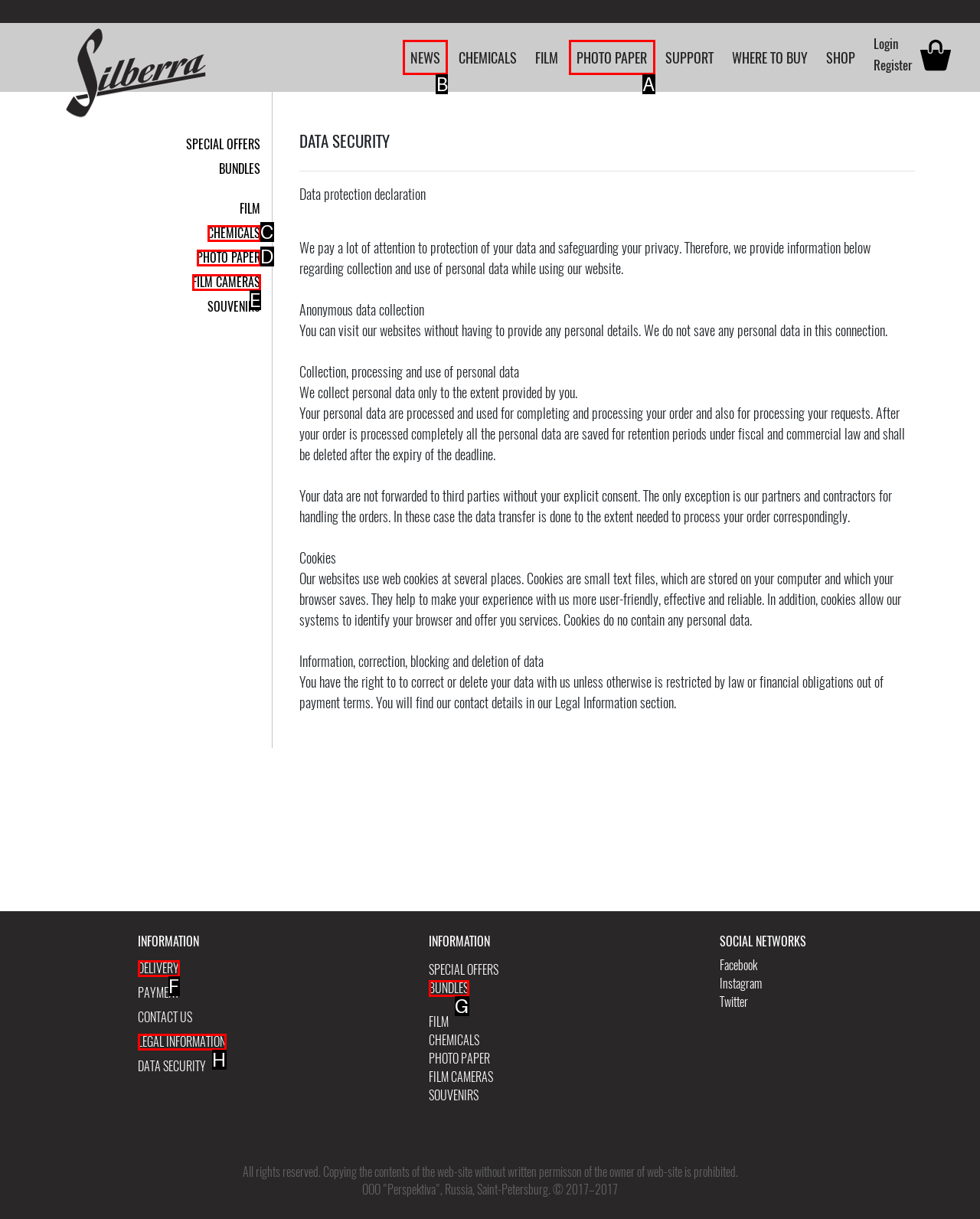Determine which element should be clicked for this task: Click on NEWS
Answer with the letter of the selected option.

B